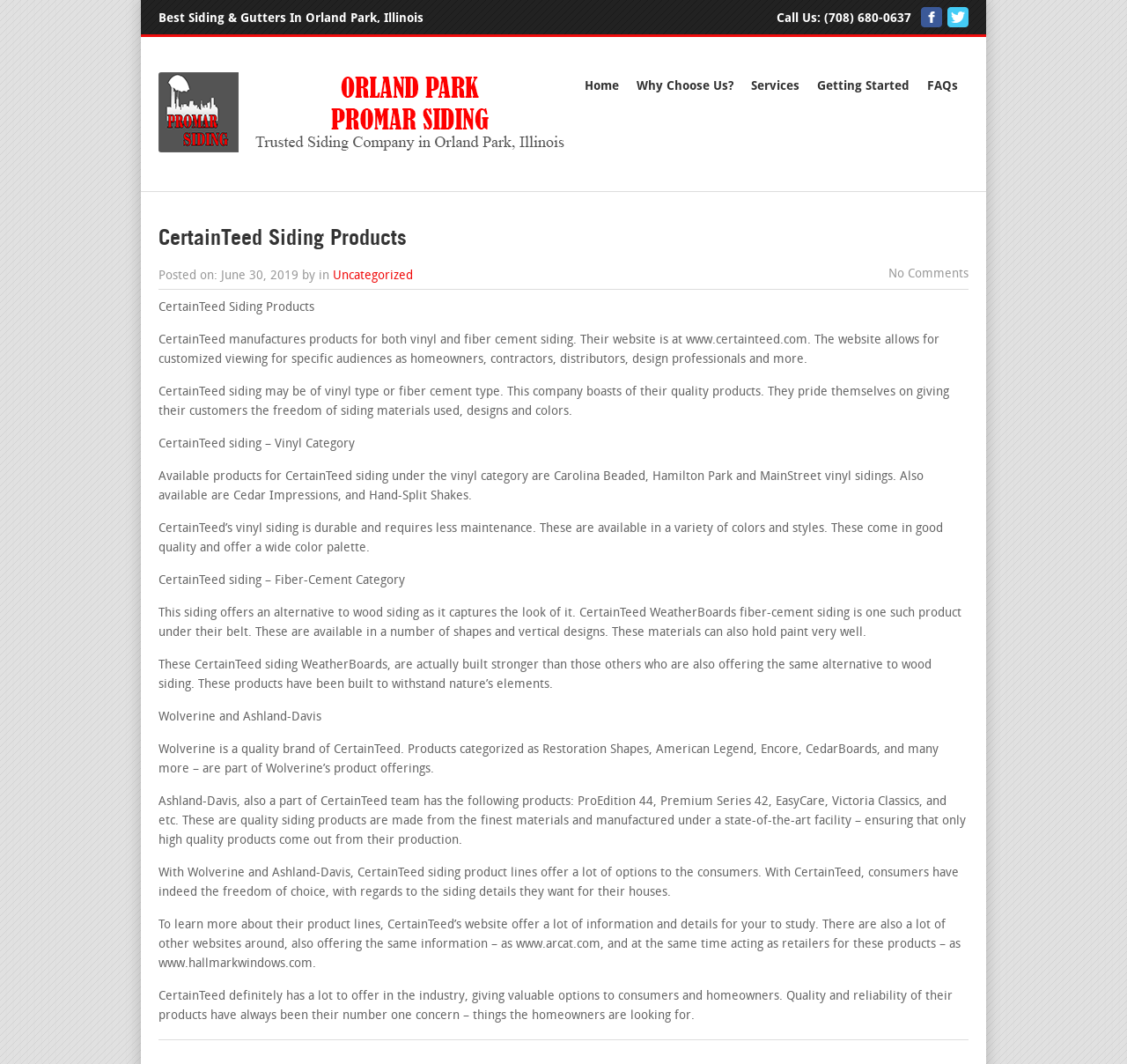Pinpoint the bounding box coordinates of the clickable element to carry out the following instruction: "Check FAQs."

[0.816, 0.068, 0.856, 0.094]